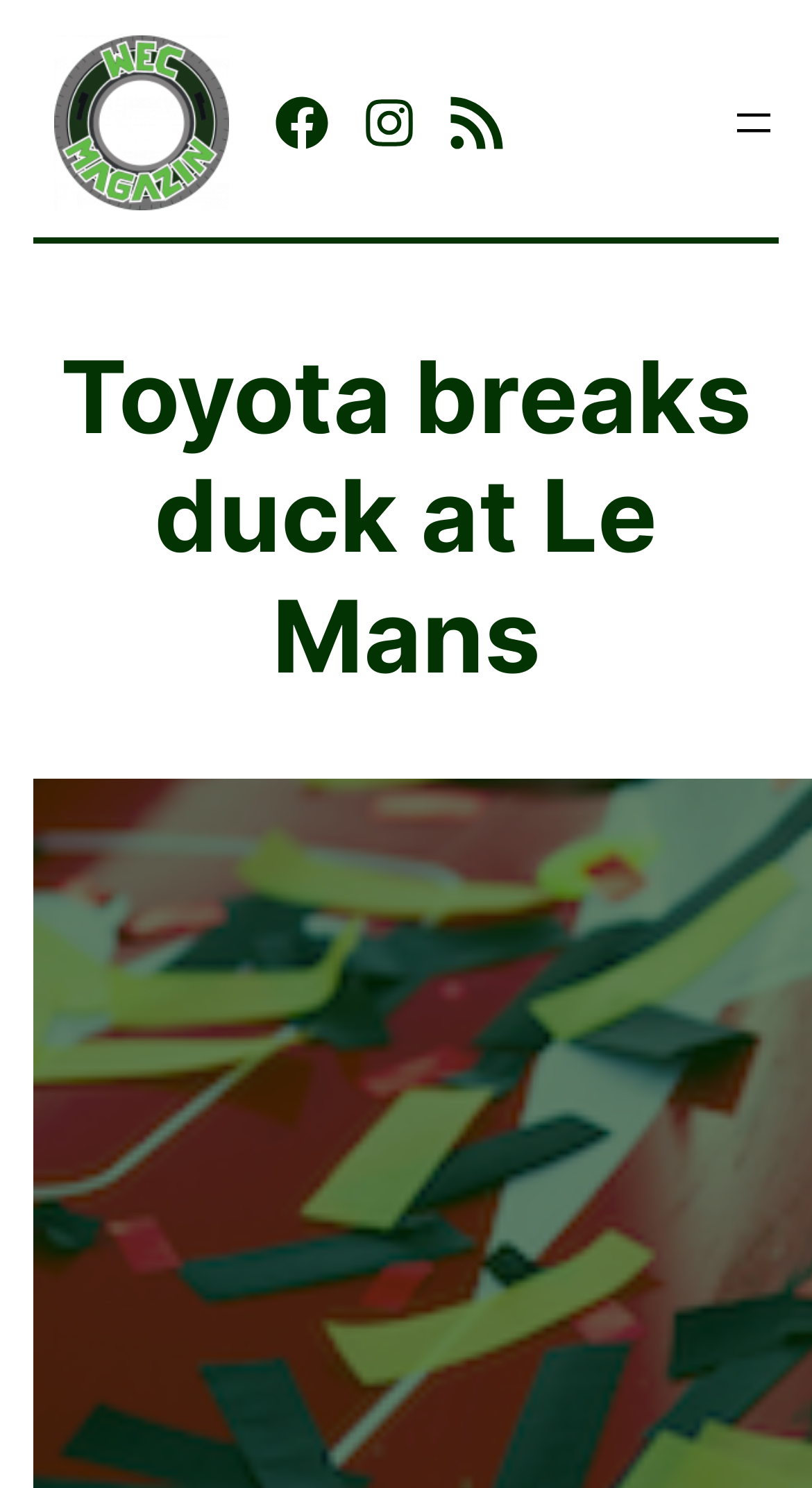Please locate and retrieve the main header text of the webpage.

Toyota breaks duck at Le Mans